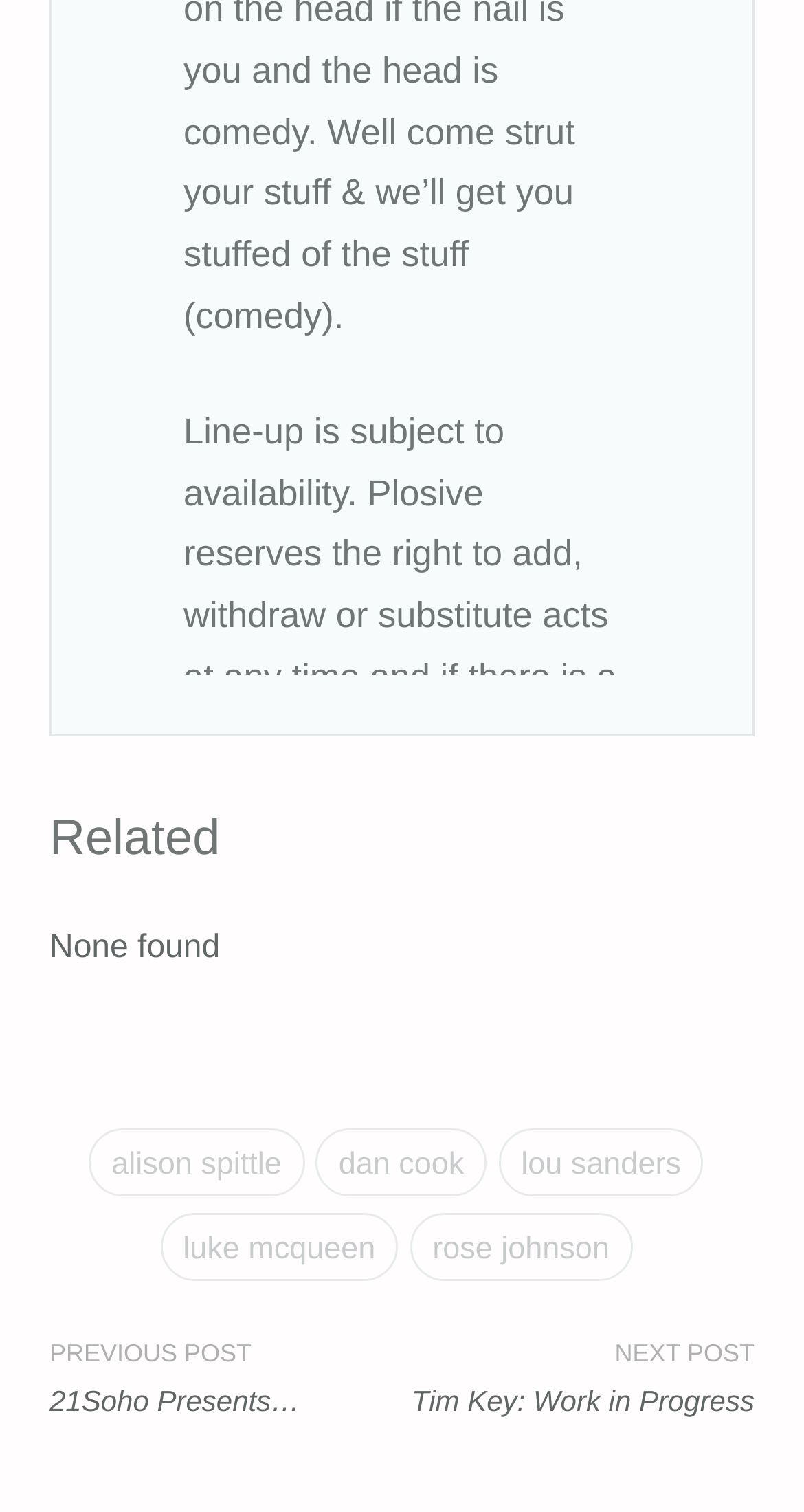Locate the bounding box of the UI element based on this description: "Previous Post21Soho Presents…". Provide four float numbers between 0 and 1 as [left, top, right, bottom].

[0.062, 0.882, 0.5, 0.937]